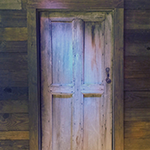Explain the image in a detailed and descriptive way.

The image depicts a rustic wooden door set against a backdrop of weathered wooden planks. The door features a simple yet striking design, showcasing two vertical panels framed by a slightly distressed wooden surface, which adds to its charm. Natural light seems to illuminate the door, highlighting its texture and the subtle lines of wear that suggest a rich history. This door symbolizes transition and opportunity, inviting viewers to ponder what lies beyond. The setting evokes a warm, inviting atmosphere, enhancing the thematic elements often associated with exploration and discovery, such as those presented in the related context of biblical teachings or inspirational content.